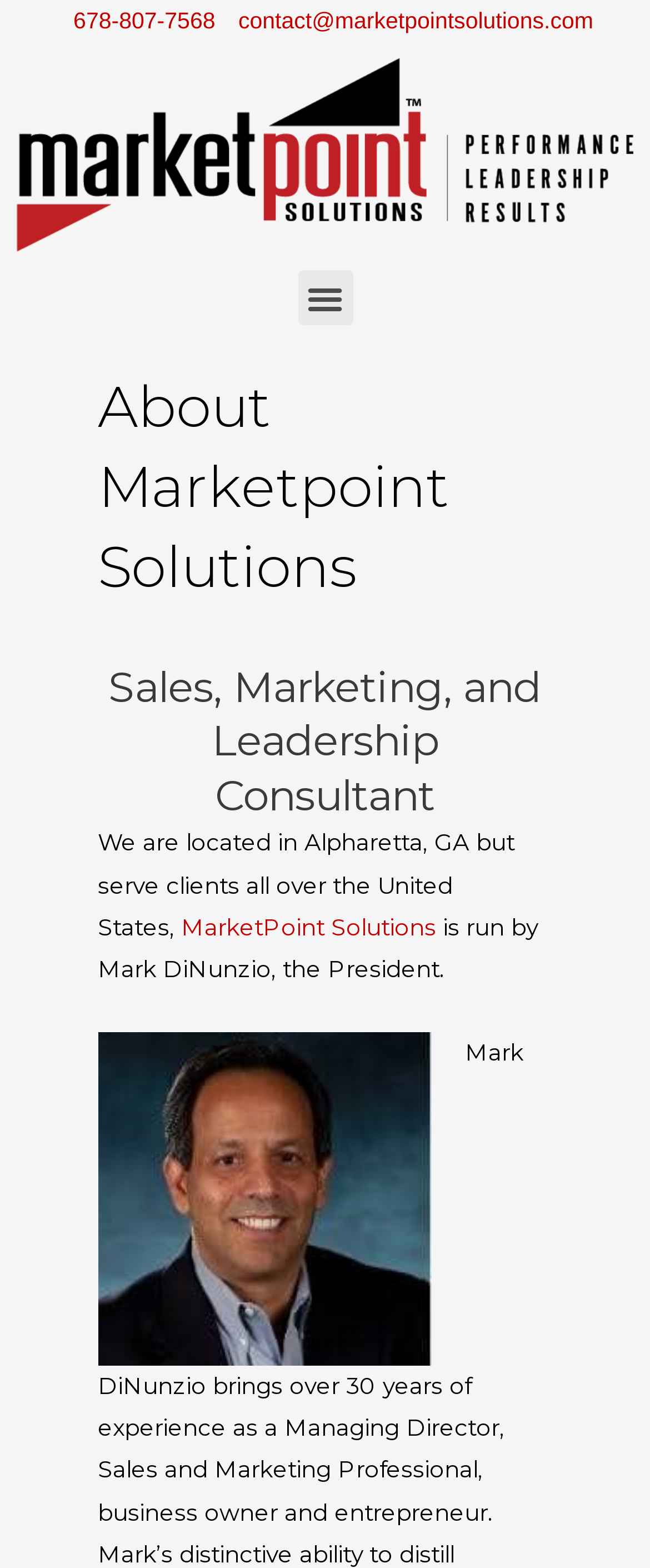Find and extract the text of the primary heading on the webpage.

About Marketpoint Solutions